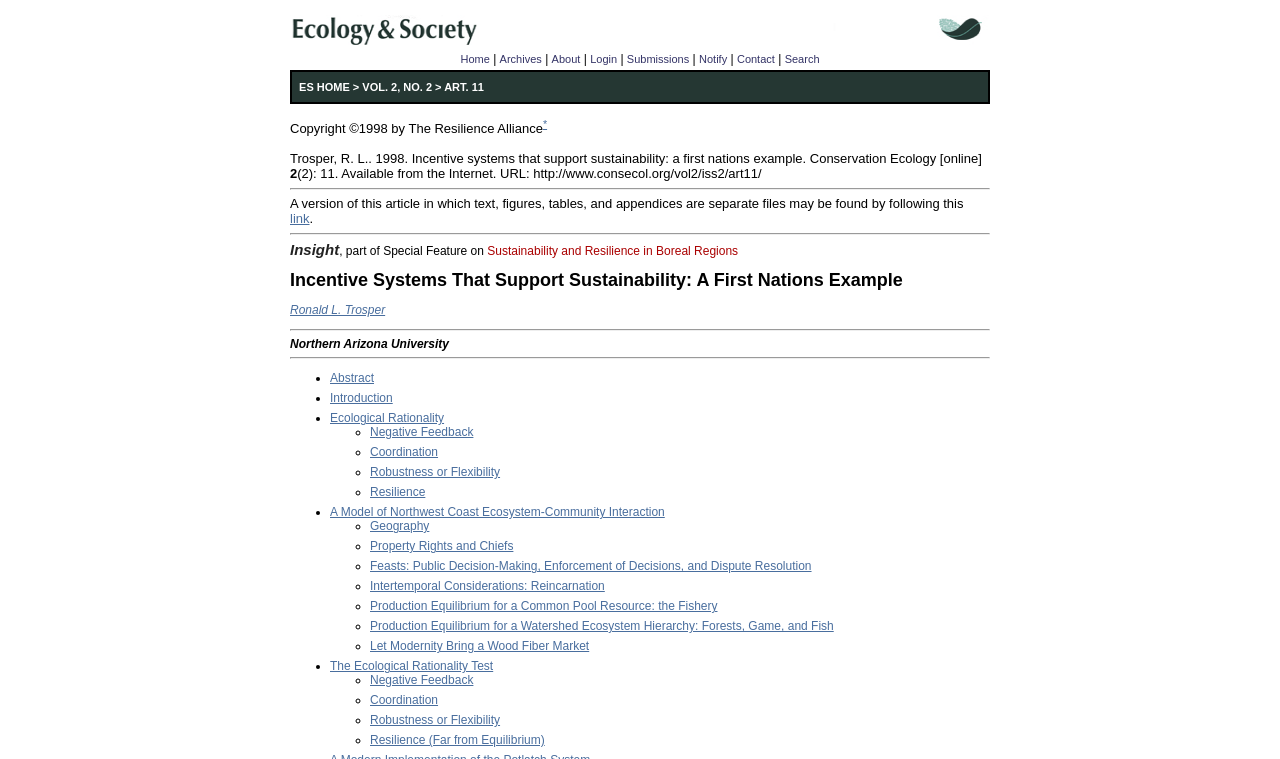Identify the bounding box coordinates for the region to click in order to carry out this instruction: "Read the 'Abstract' section". Provide the coordinates using four float numbers between 0 and 1, formatted as [left, top, right, bottom].

[0.258, 0.489, 0.292, 0.508]